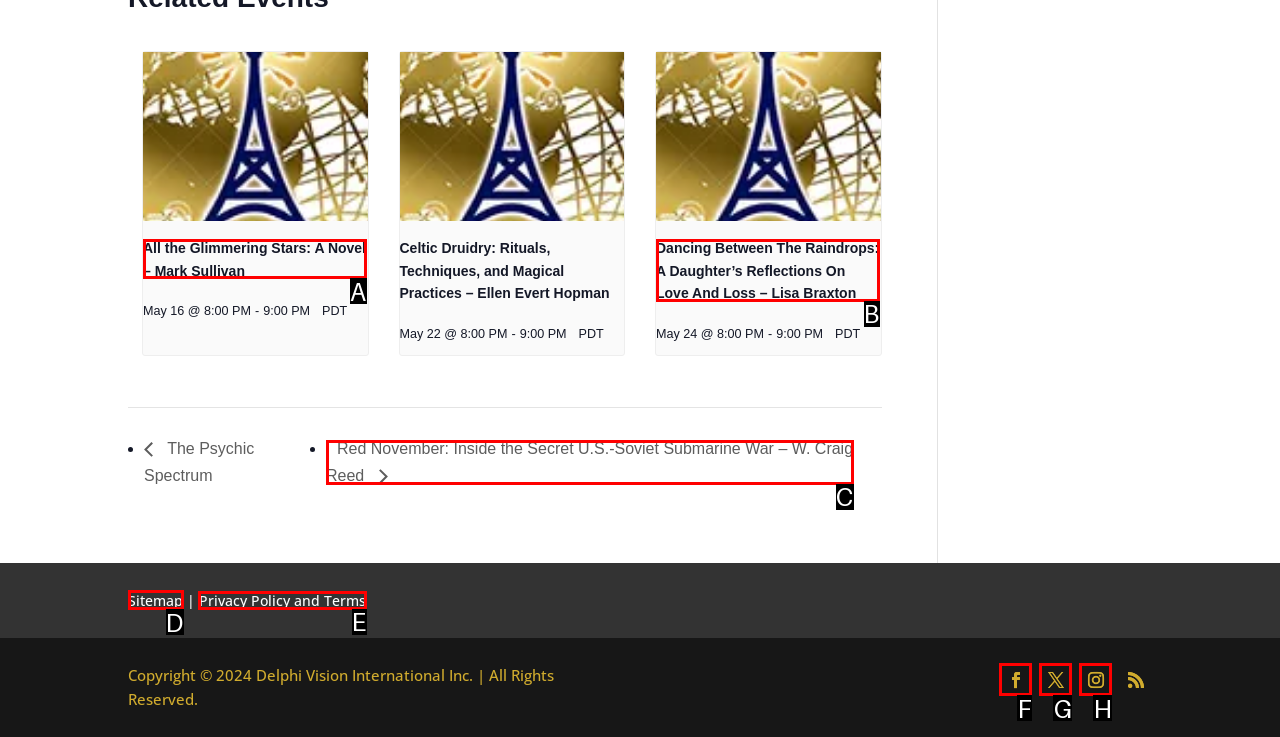Indicate the UI element to click to perform the task: View 'Privacy Policy and Terms'. Reply with the letter corresponding to the chosen element.

E